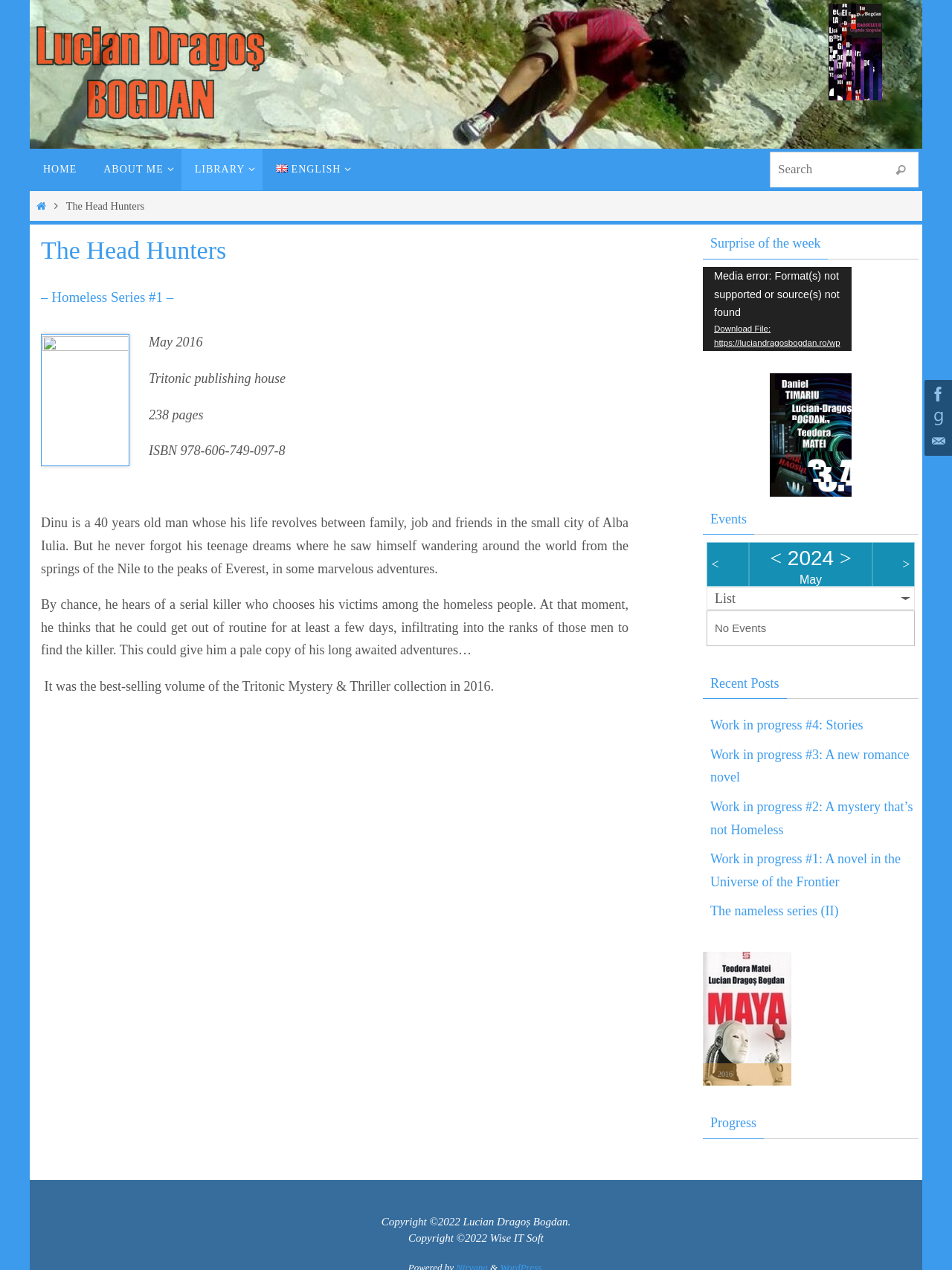Provide a brief response to the question below using a single word or phrase: 
What is the name of the publishing house?

Tritonic publishing house